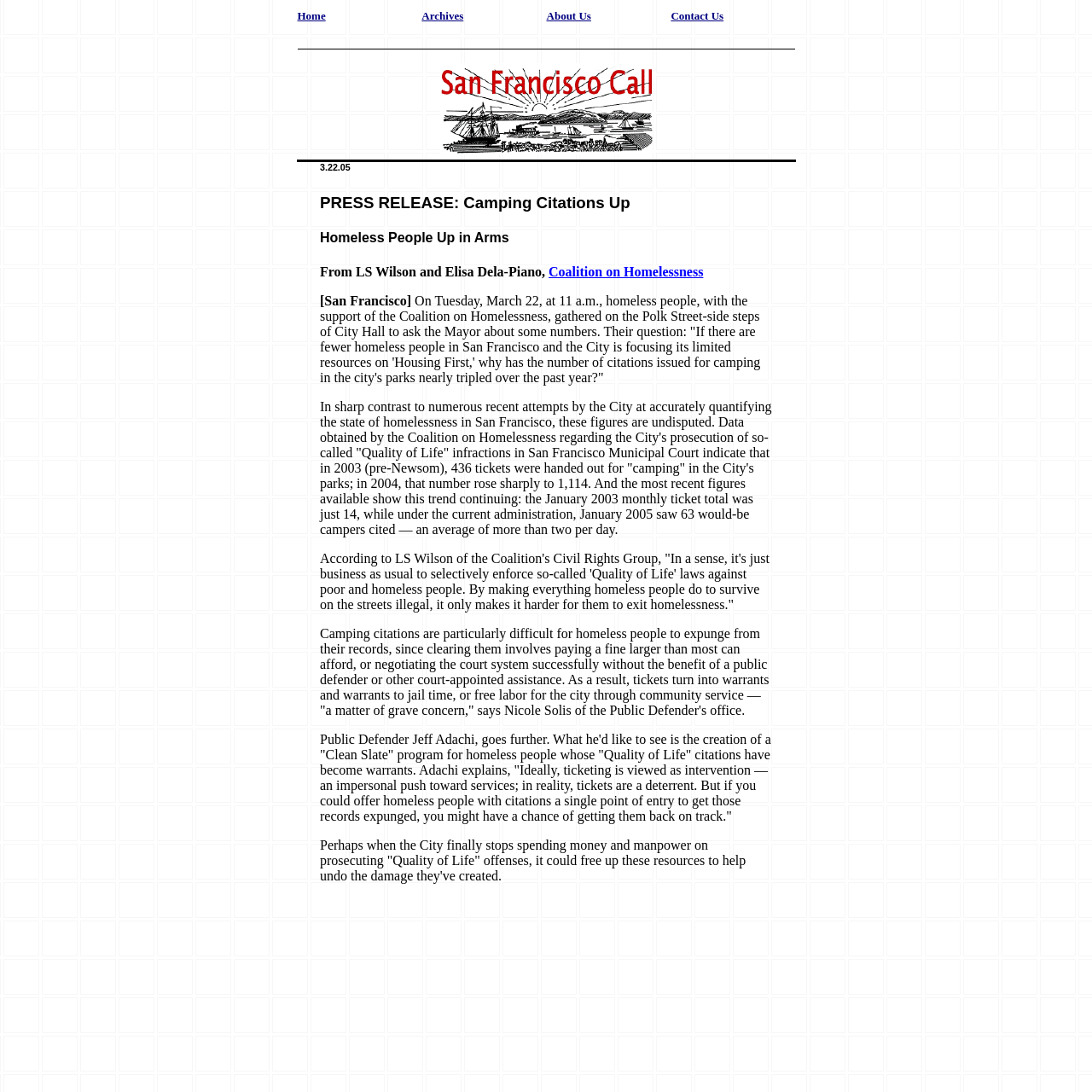Create an elaborate caption that covers all aspects of the webpage.

The webpage has a navigation menu at the top, consisting of four links: "Home", "Archives", "About Us", and "Contact Us". Below the navigation menu, there is a large image that takes up most of the width of the page.

The main content of the webpage is a press release article, which is divided into several sections. The title of the article, "3.22.05 PRESS RELEASE: Camping Citations Up Homeless People Up in Arms", is displayed prominently at the top of the article. The article is written in a formal tone and discusses the issue of camping citations and their impact on homeless people in San Francisco.

The article is structured into several paragraphs, each discussing a different aspect of the issue. The text is dense and informative, with quotes from various individuals, including LS Wilson and Public Defender Jeff Adachi. The article also includes statistics and data to support its claims.

The layout of the webpage is clean and organized, with a clear hierarchy of headings and paragraphs. The text is easy to read, and the use of headings and subheadings helps to break up the content and make it more digestible. Overall, the webpage appears to be a formal and informative article about a specific social issue.